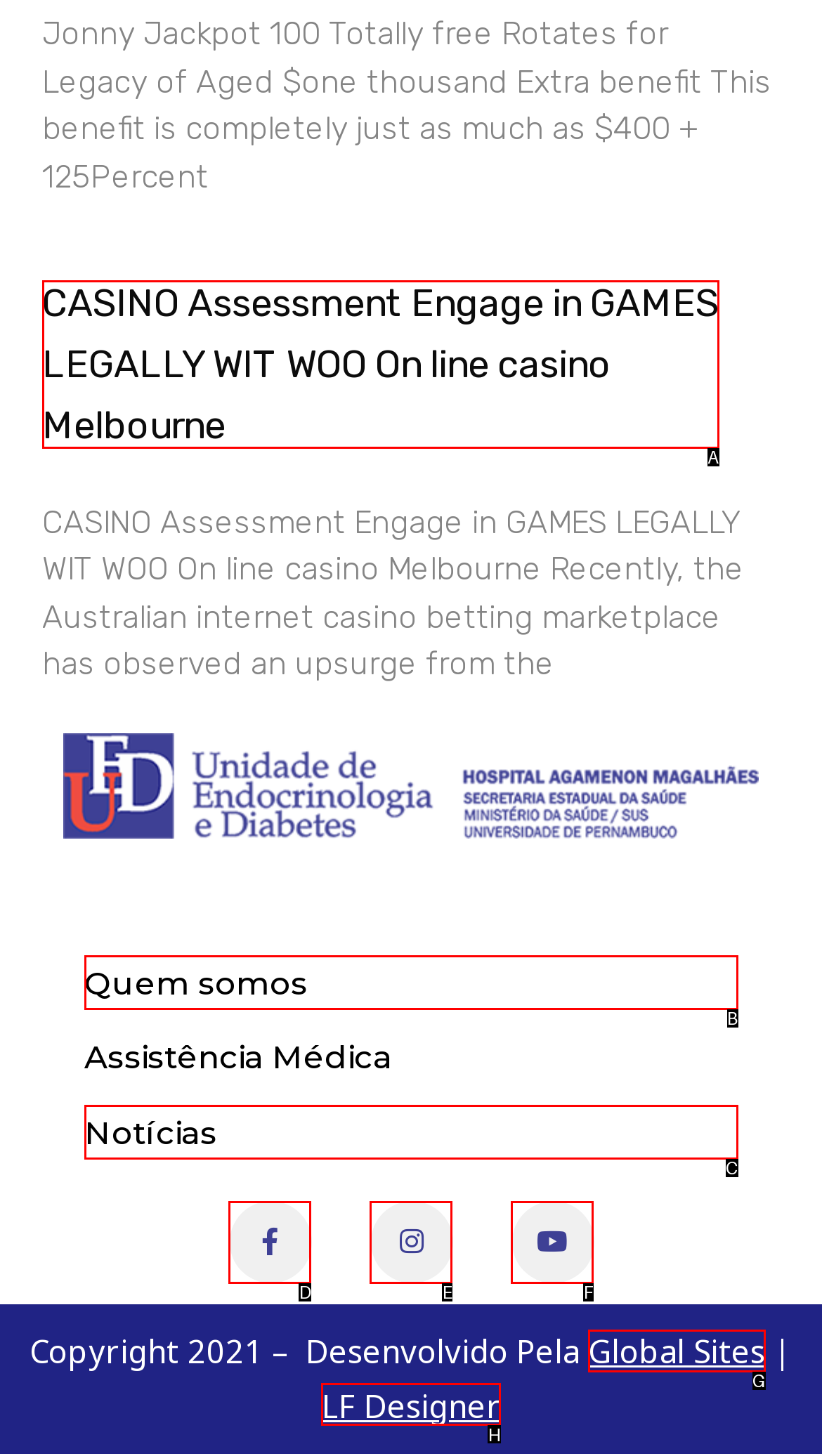Based on the description: Notícias, identify the matching HTML element. Reply with the letter of the correct option directly.

C